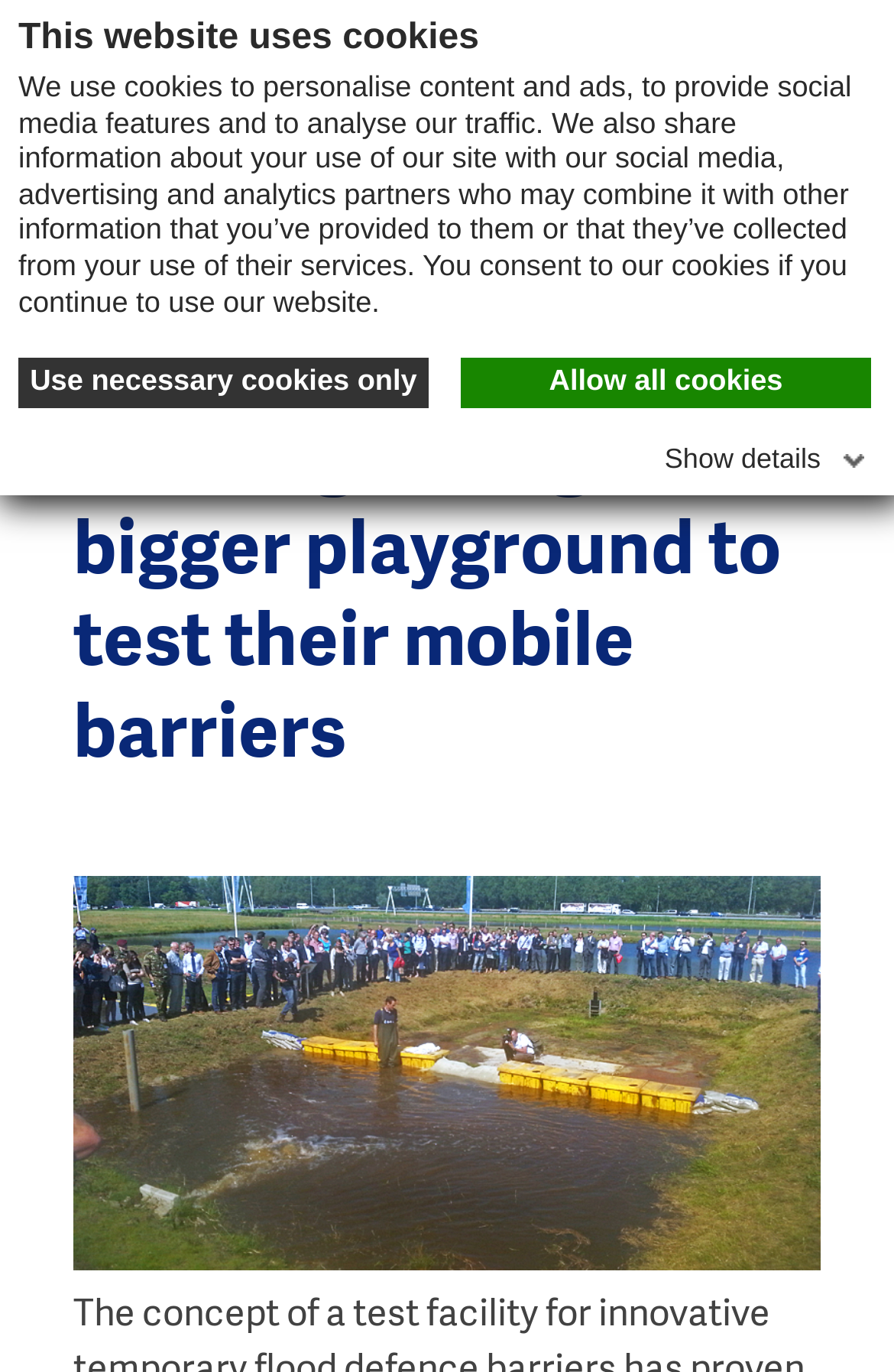What is the purpose of the button at the top right corner?
Use the information from the image to give a detailed answer to the question.

I found a button at the top right corner of the page with the text 'Close'. Based on its position and text, I inferred that its purpose is to close something, likely a notification or a popup.